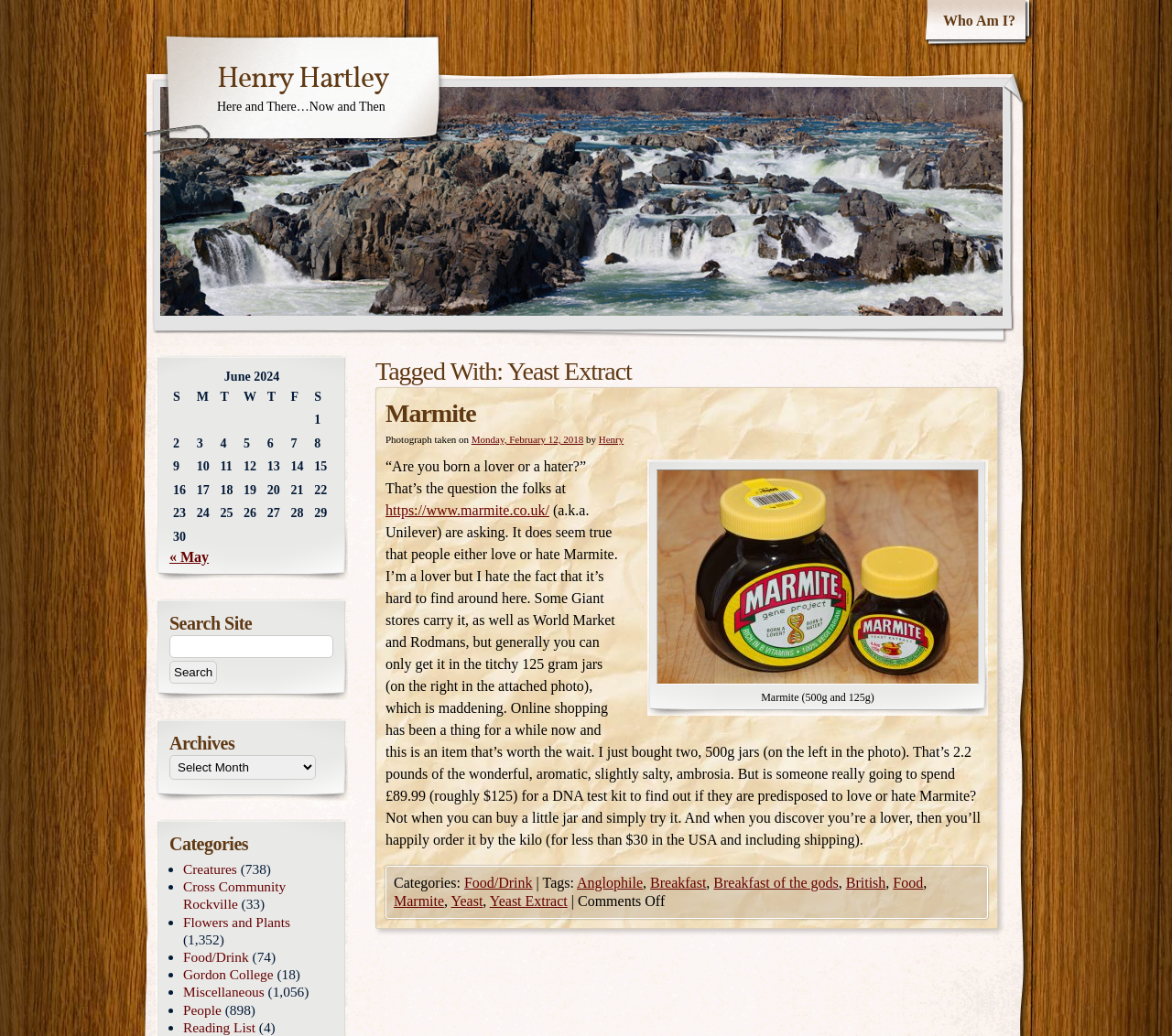Use a single word or phrase to answer this question: 
What is the name of the author?

Henry Hartley